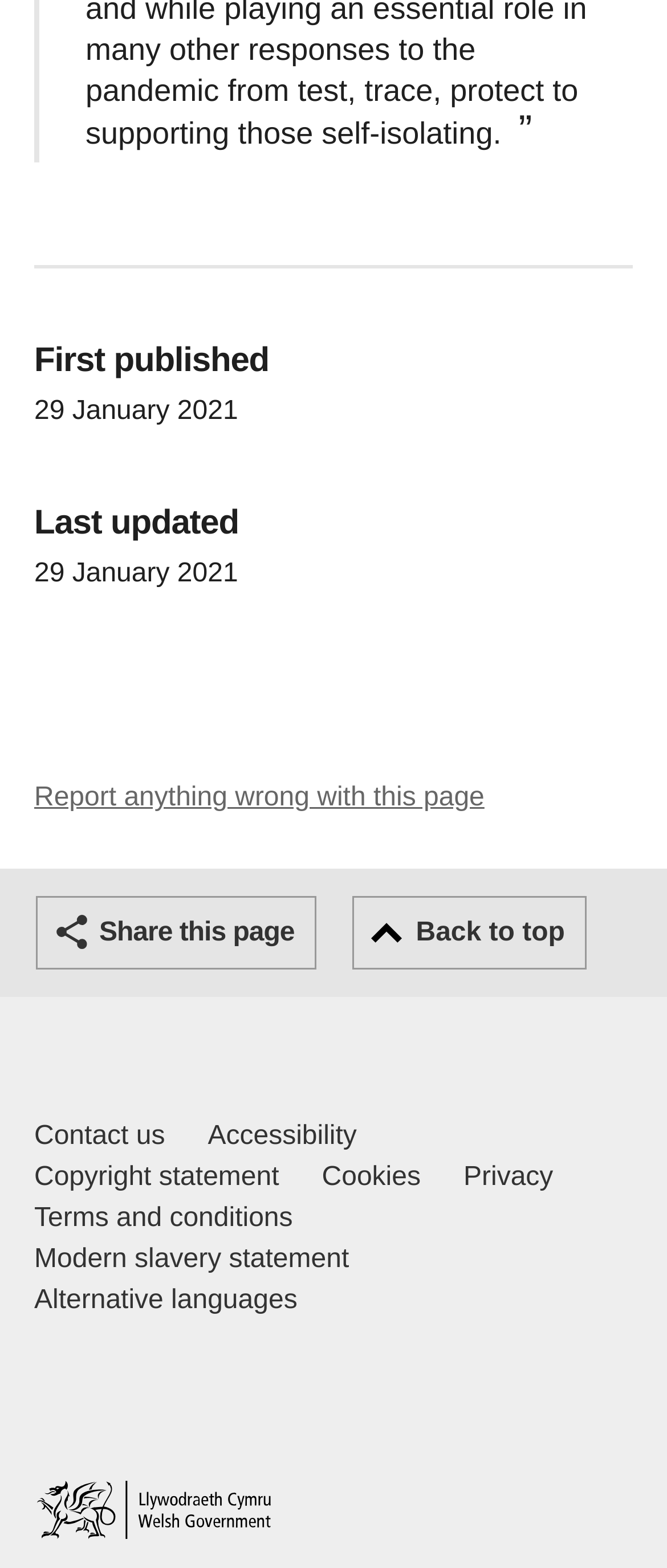Determine the bounding box of the UI element mentioned here: "Modern slavery statement". The coordinates must be in the format [left, top, right, bottom] with values ranging from 0 to 1.

[0.051, 0.79, 0.523, 0.817]